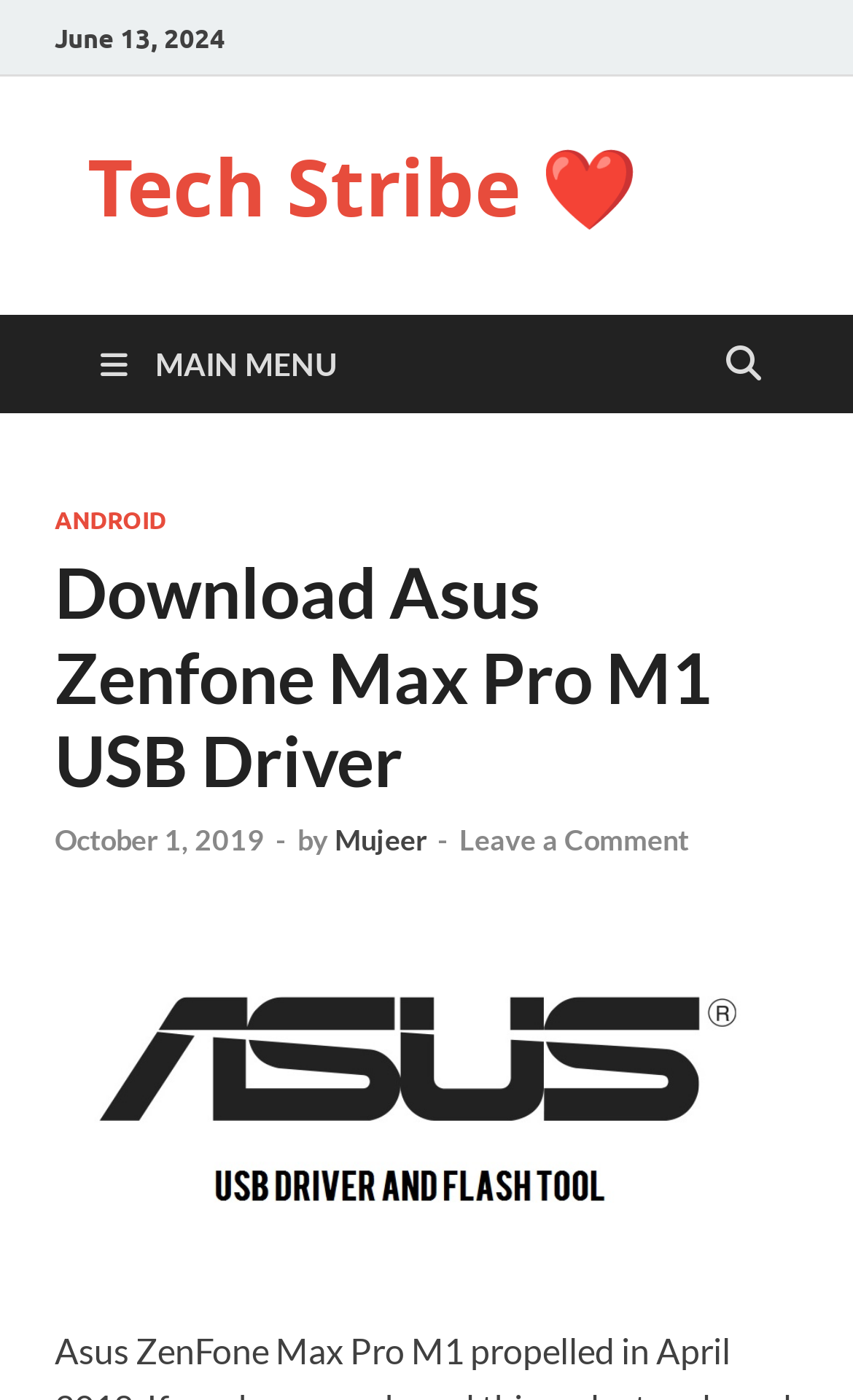Please answer the following question using a single word or phrase: 
Is there an image on the page?

Yes